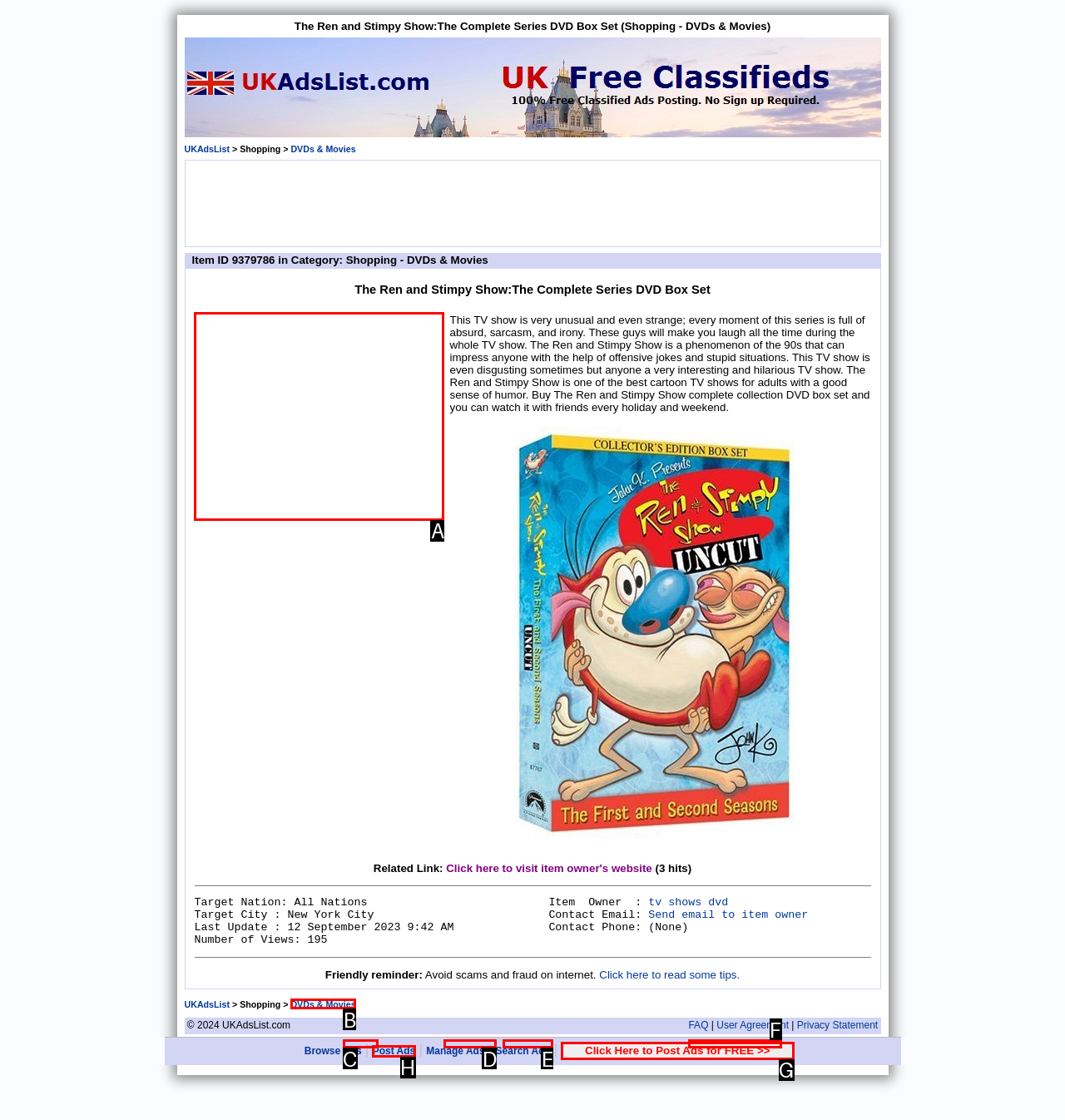Given the description: aria-label="Advertisement" name="aswift_1" title="Advertisement", identify the corresponding option. Answer with the letter of the appropriate option directly.

A